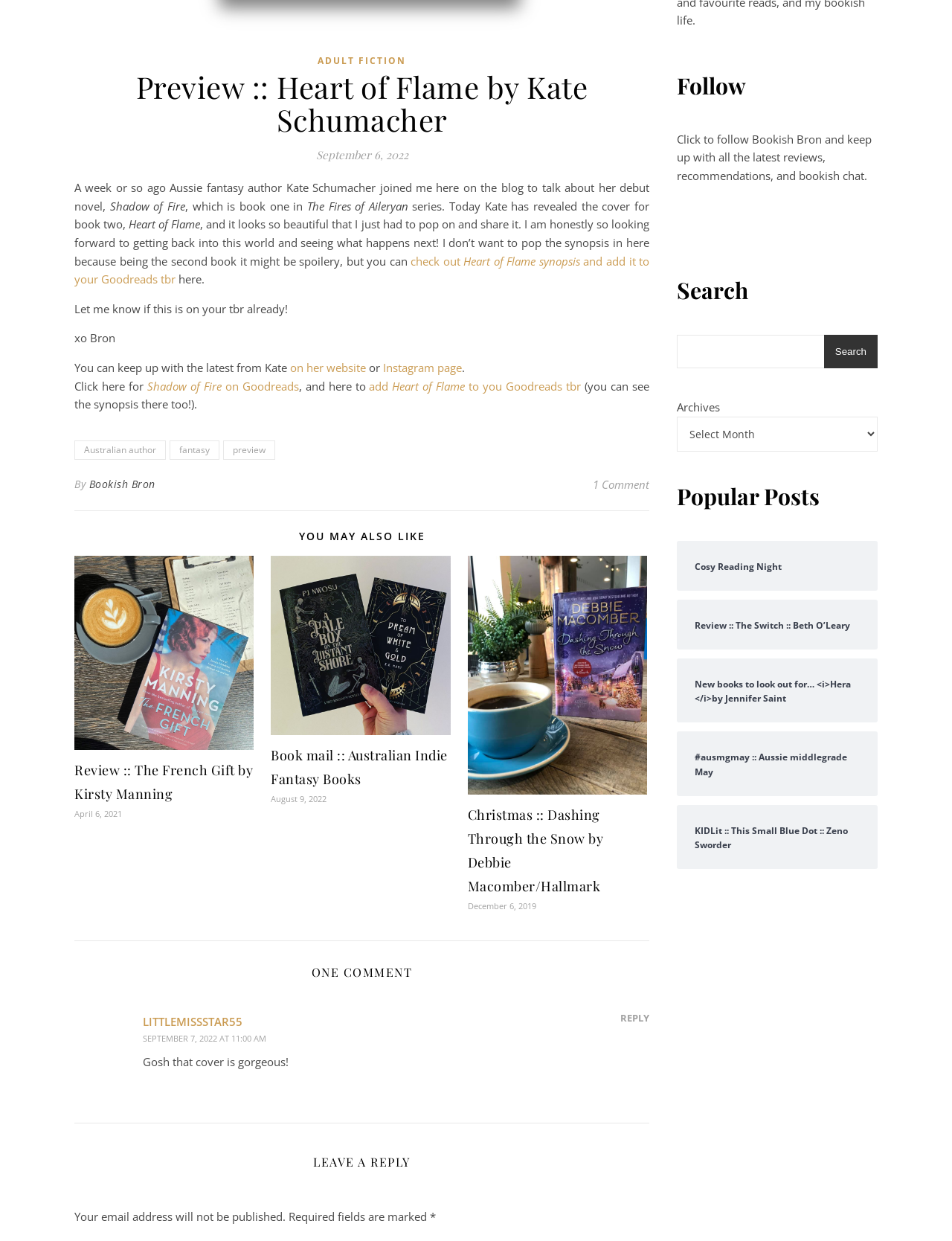Locate the bounding box coordinates of the area to click to fulfill this instruction: "Click on the link to check out Heart of Flame synopsis and add it to your Goodreads tbr". The bounding box should be presented as four float numbers between 0 and 1, in the order [left, top, right, bottom].

[0.078, 0.204, 0.682, 0.231]